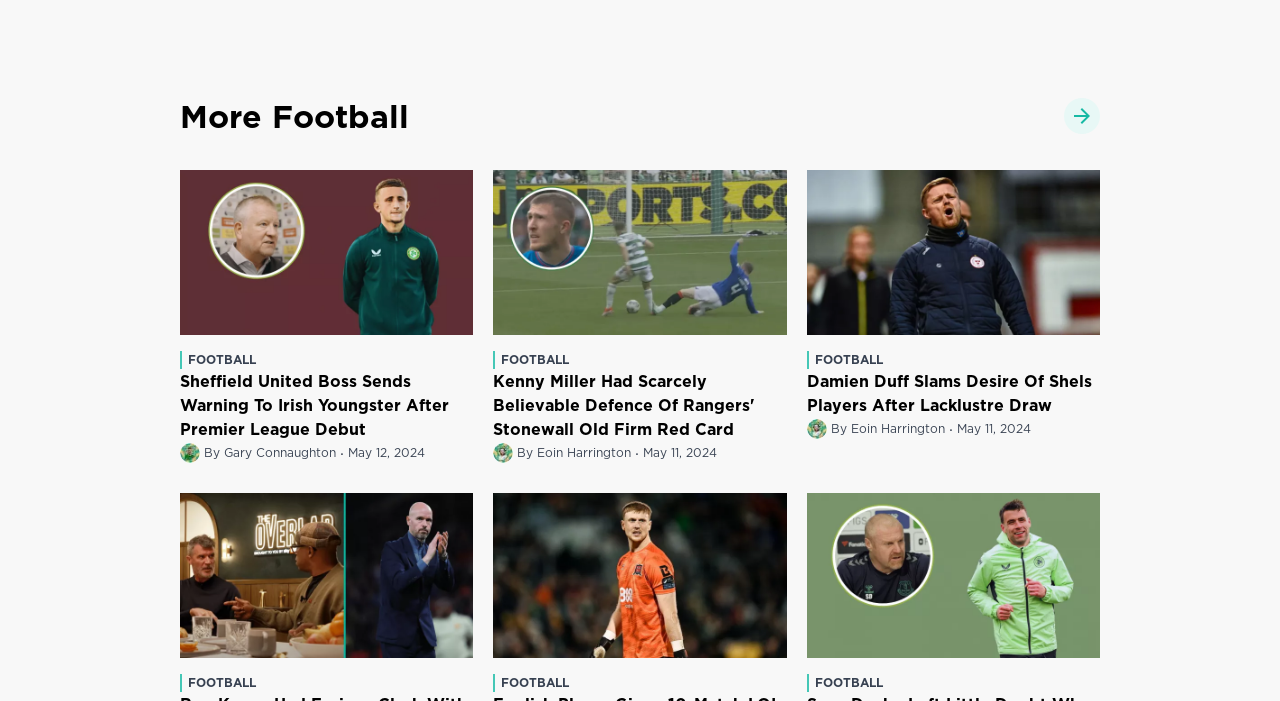Determine the bounding box coordinates of the element that should be clicked to execute the following command: "Click on the 'FOOTBALL' link".

[0.392, 0.5, 0.615, 0.526]